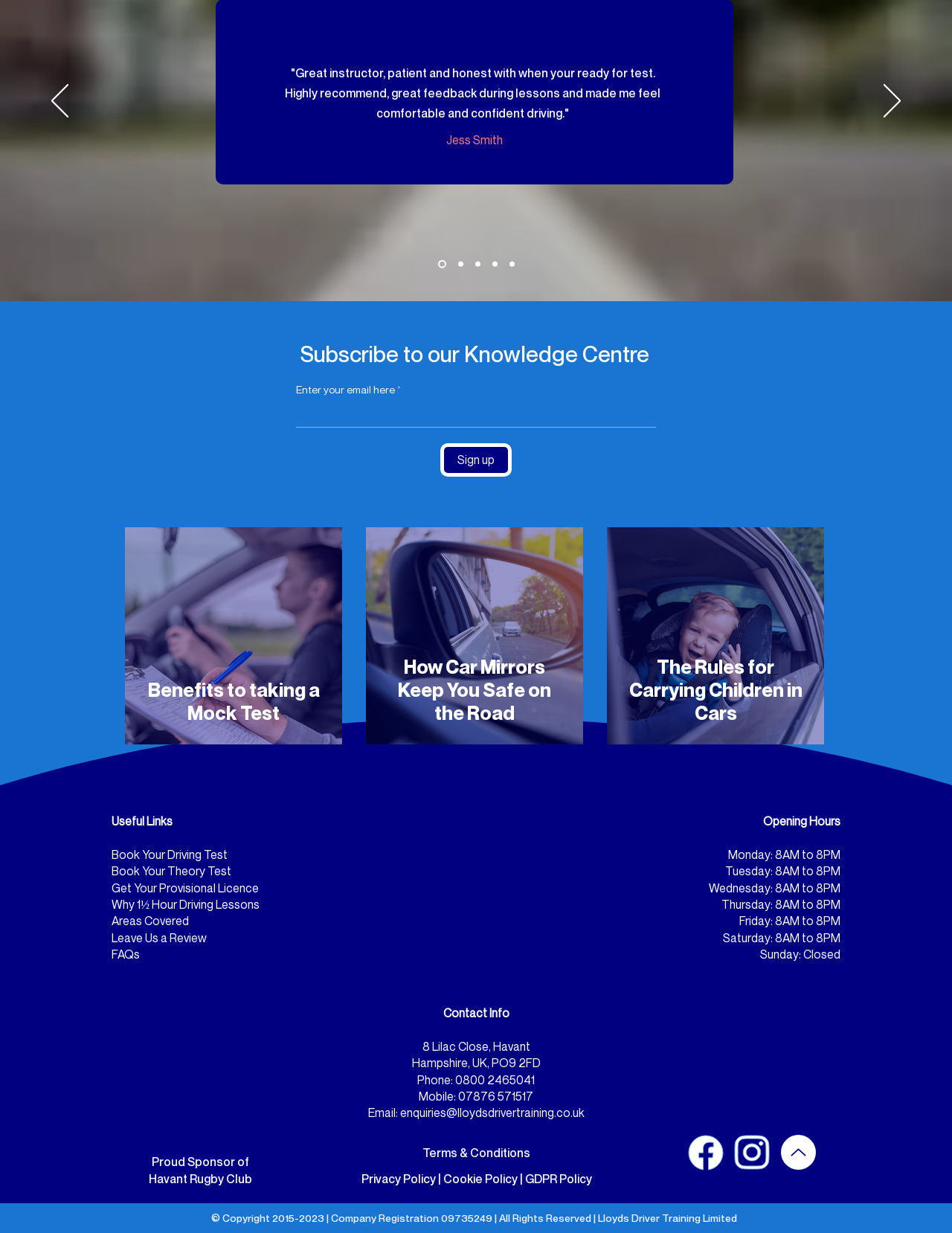Identify the bounding box coordinates of the clickable region necessary to fulfill the following instruction: "Book your driving test". The bounding box coordinates should be four float numbers between 0 and 1, i.e., [left, top, right, bottom].

[0.117, 0.687, 0.239, 0.699]